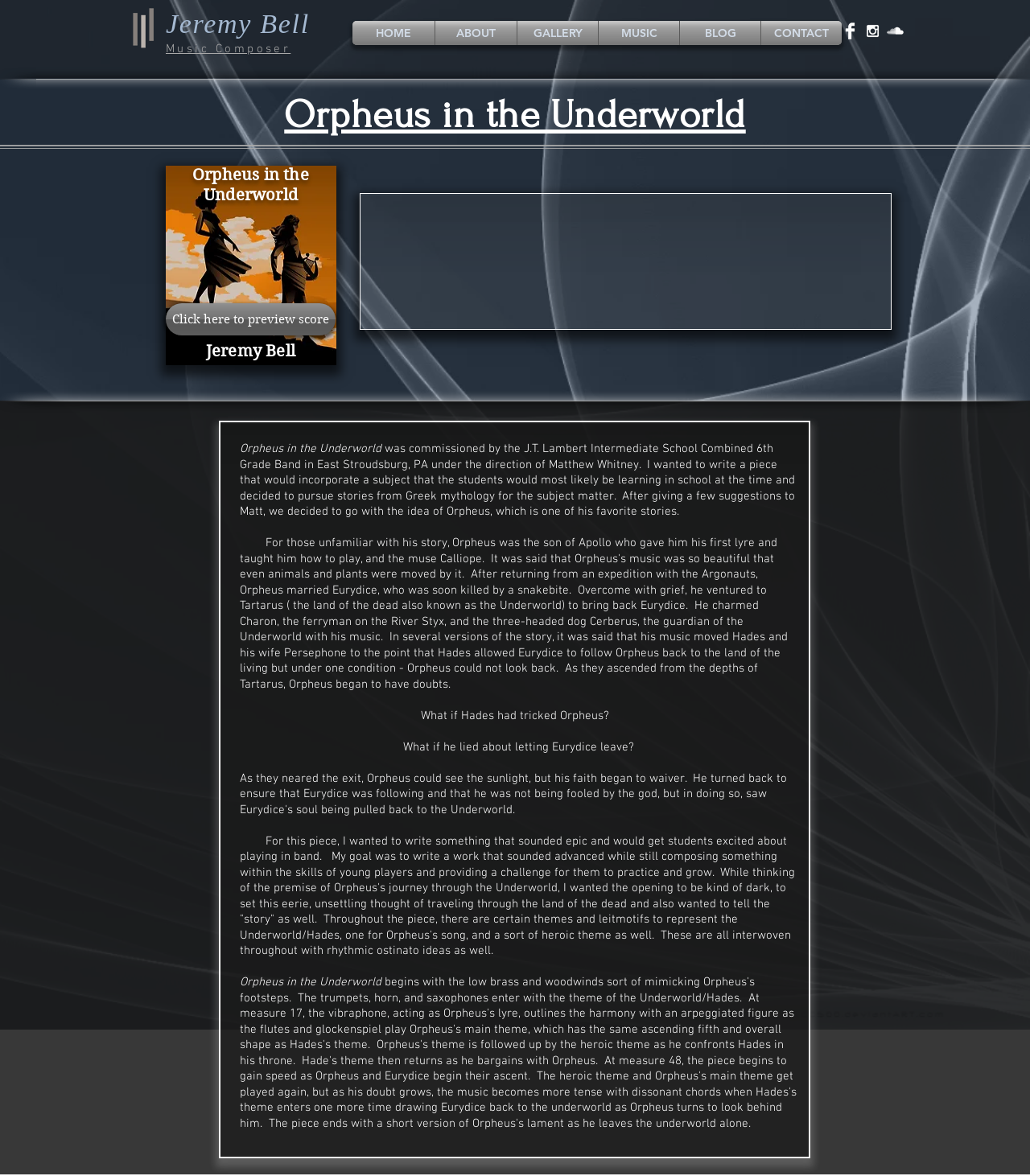What is the name of the school that commissioned Orpheus in the Underworld?
Please ensure your answer is as detailed and informative as possible.

I found the answer by reading the StaticText element that mentions 'the J.T. Lambert Intermediate School Combined 6th Grade Band in East Stroudsburg, PA under the direction of Matthew Whitney'.